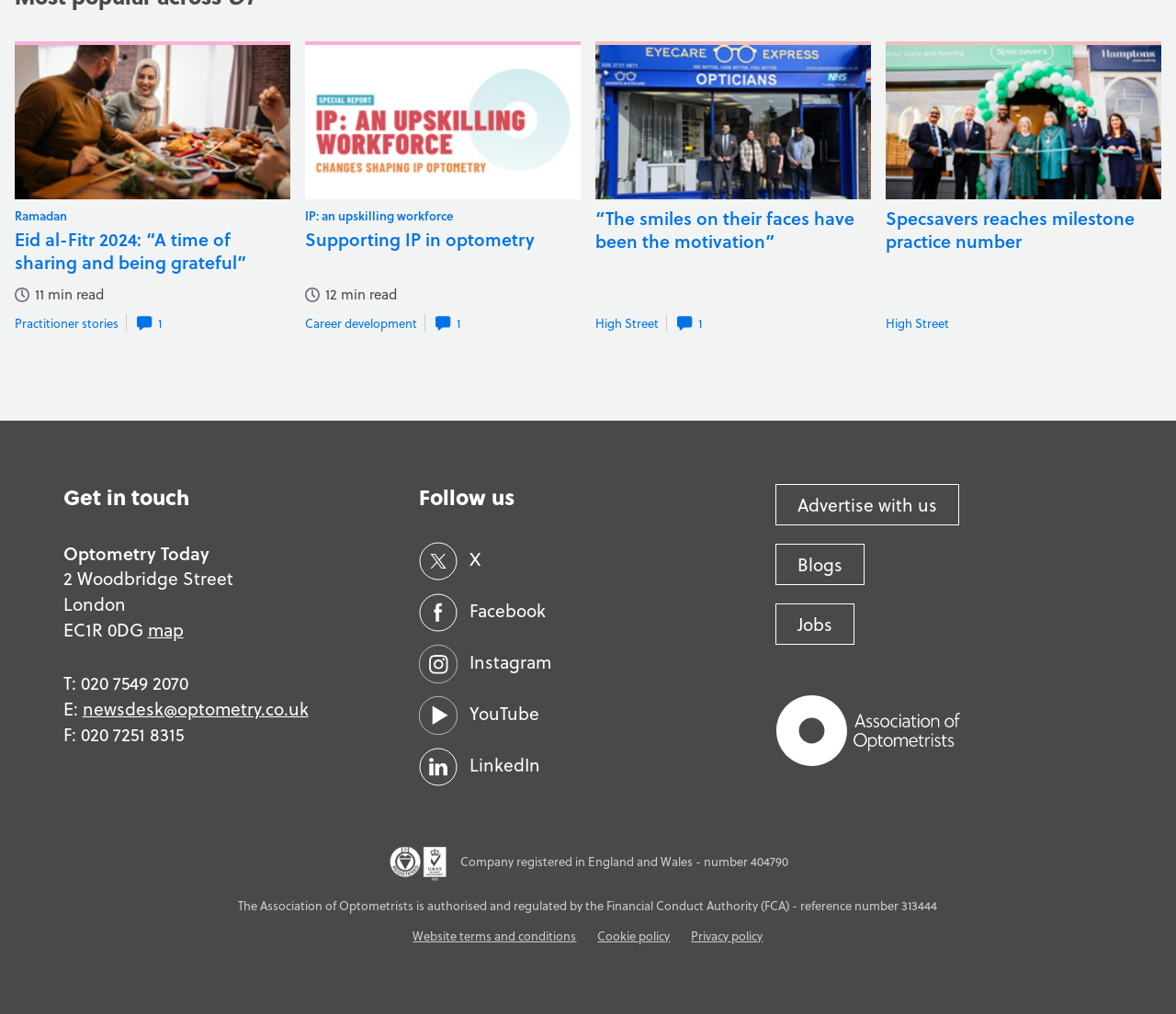Identify and provide the bounding box for the element described by: "Advertise with us".

[0.659, 0.478, 0.816, 0.518]